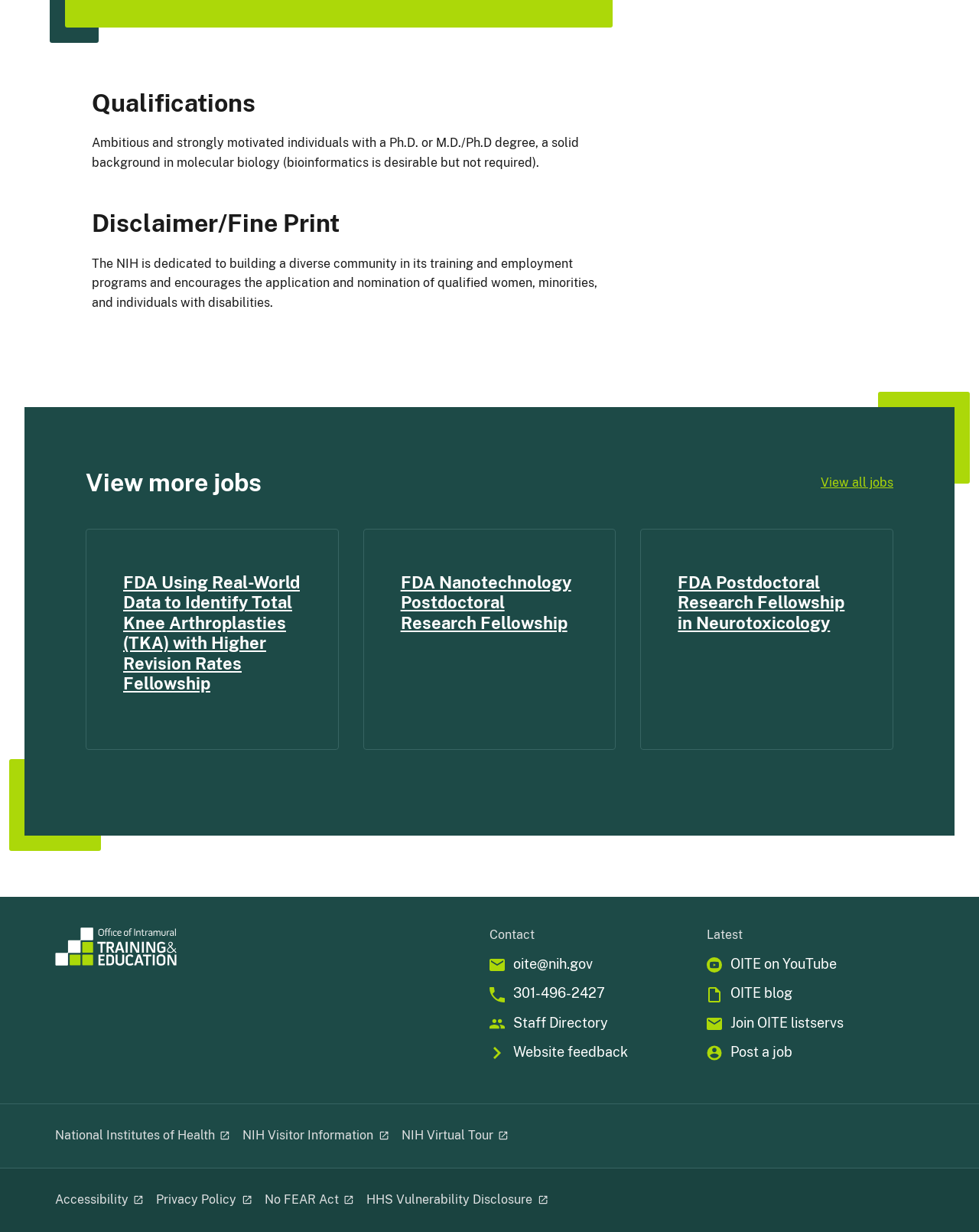What is the contact email address?
From the image, respond with a single word or phrase.

oite@nih.gov